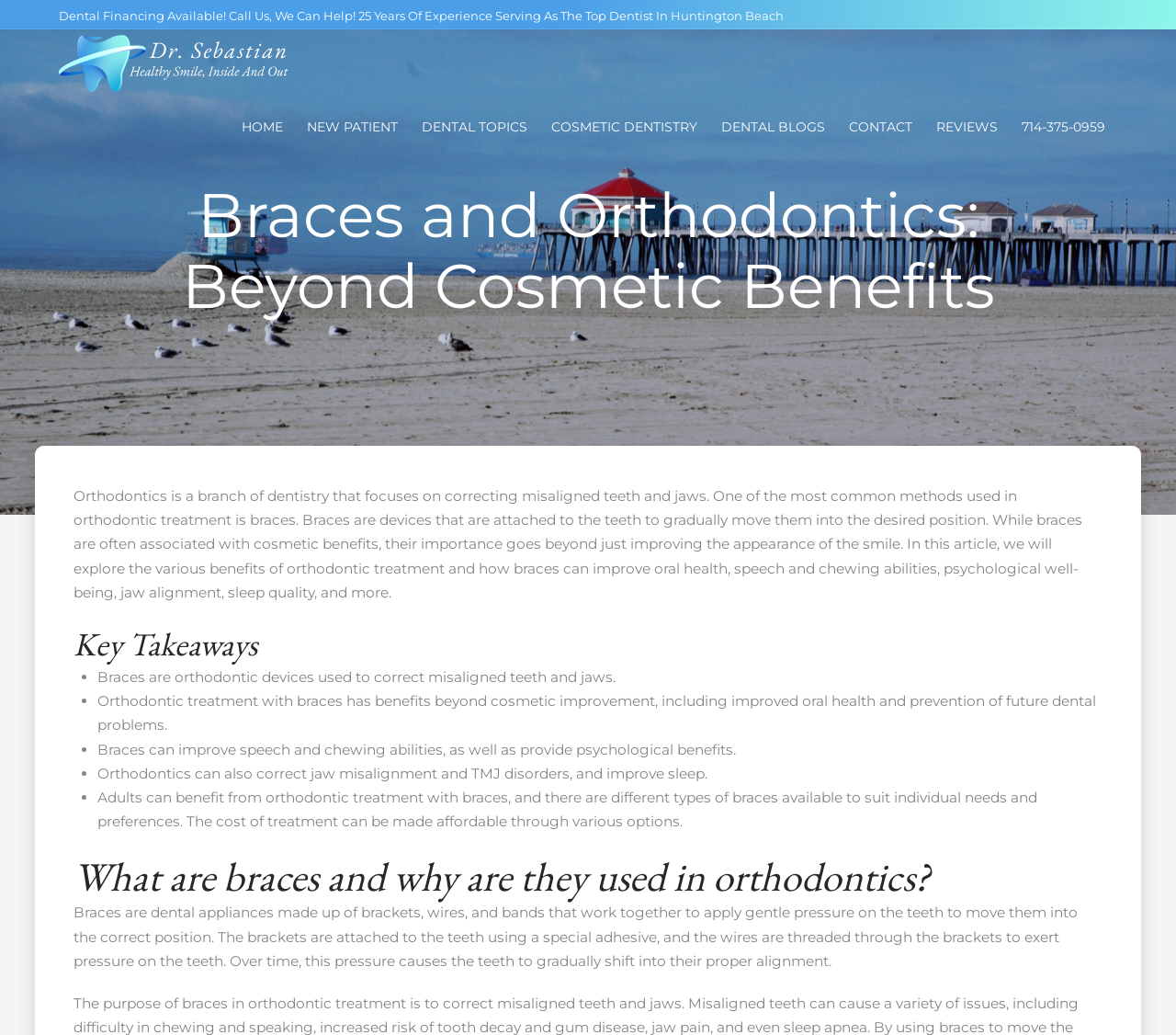Please respond to the question with a concise word or phrase:
What are the components of braces?

Brackets, wires, and bands